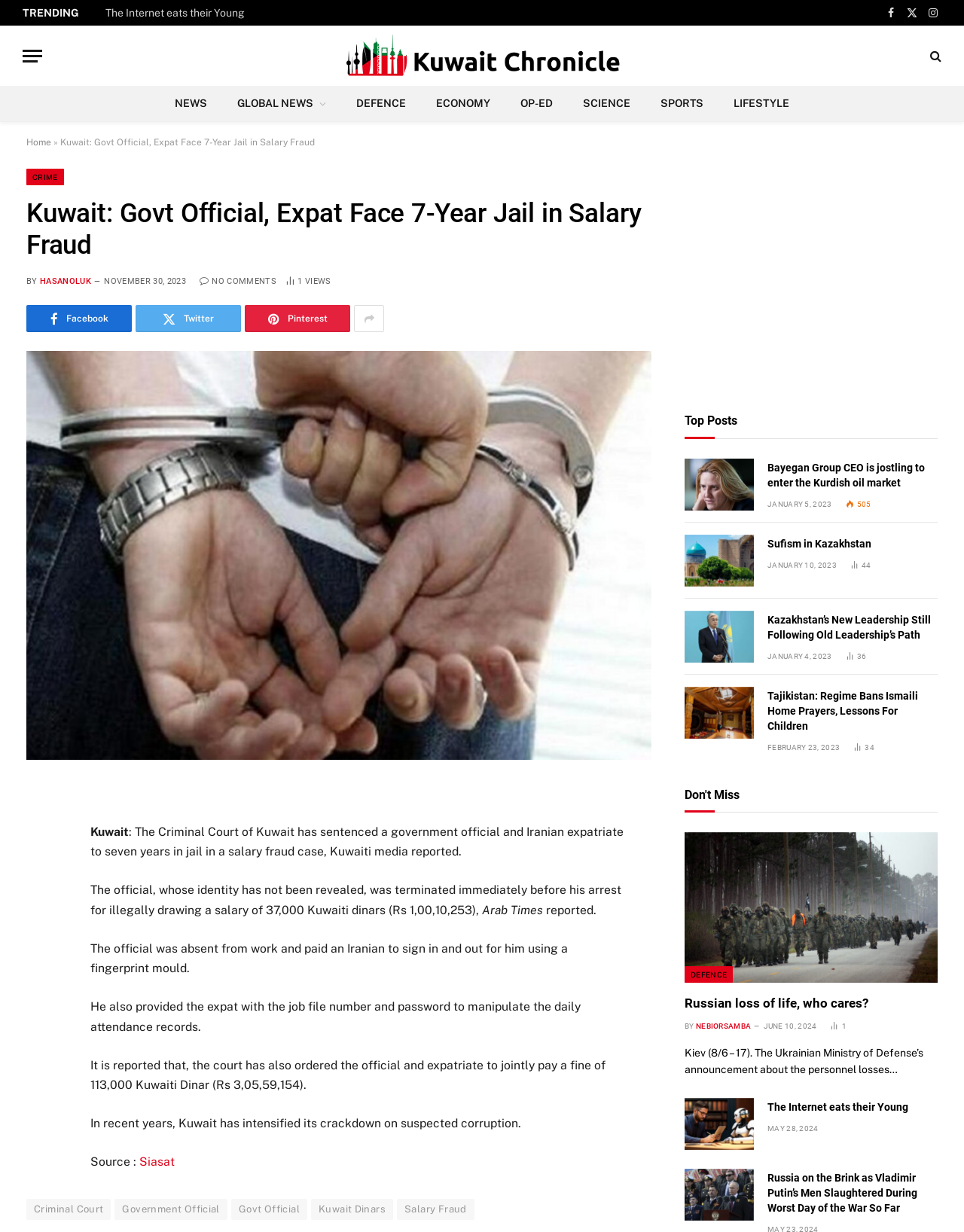How many years in jail did the government official face?
Give a one-word or short phrase answer based on the image.

7 years